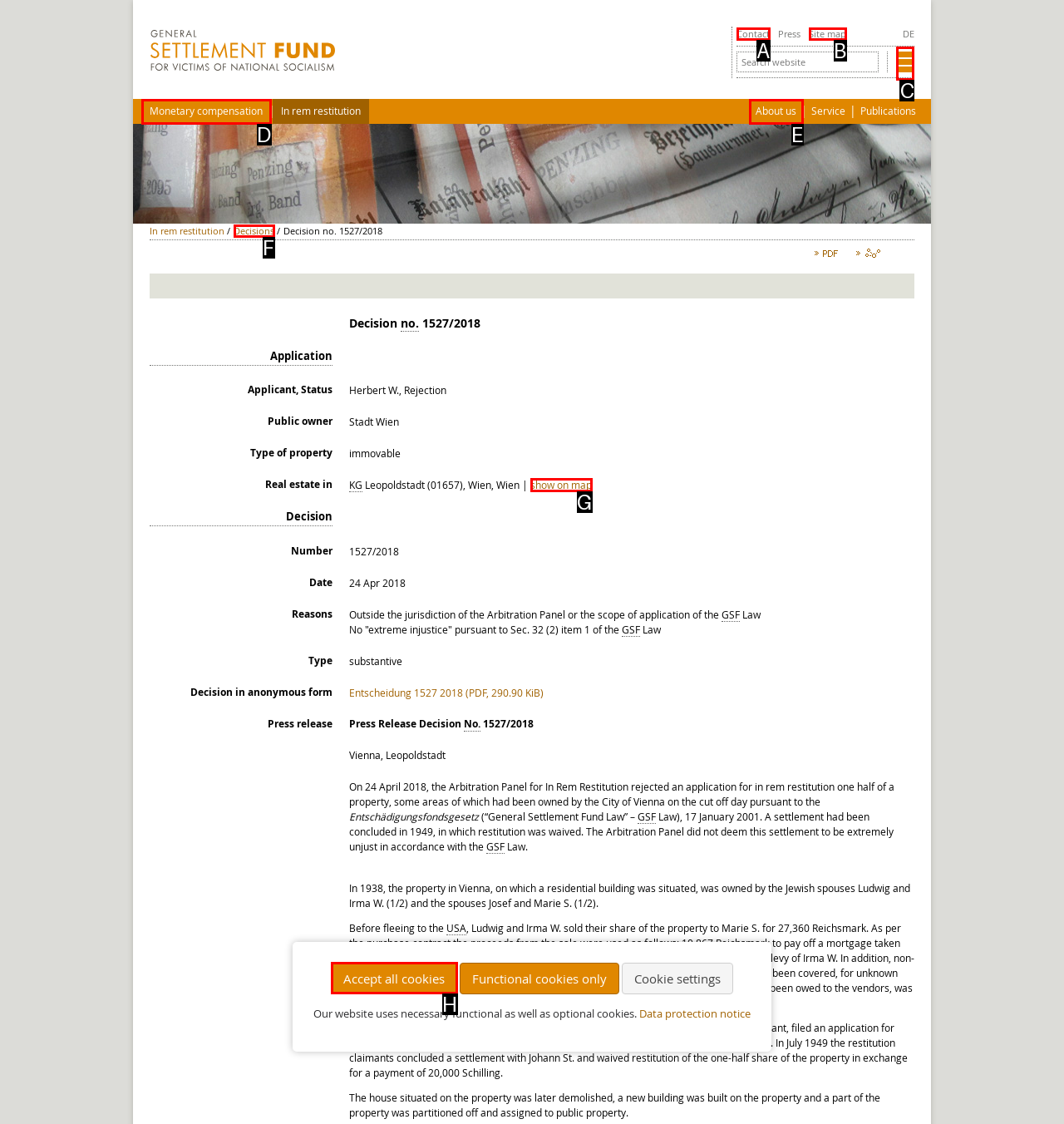Given the description: Monetary compensation
Identify the letter of the matching UI element from the options.

D